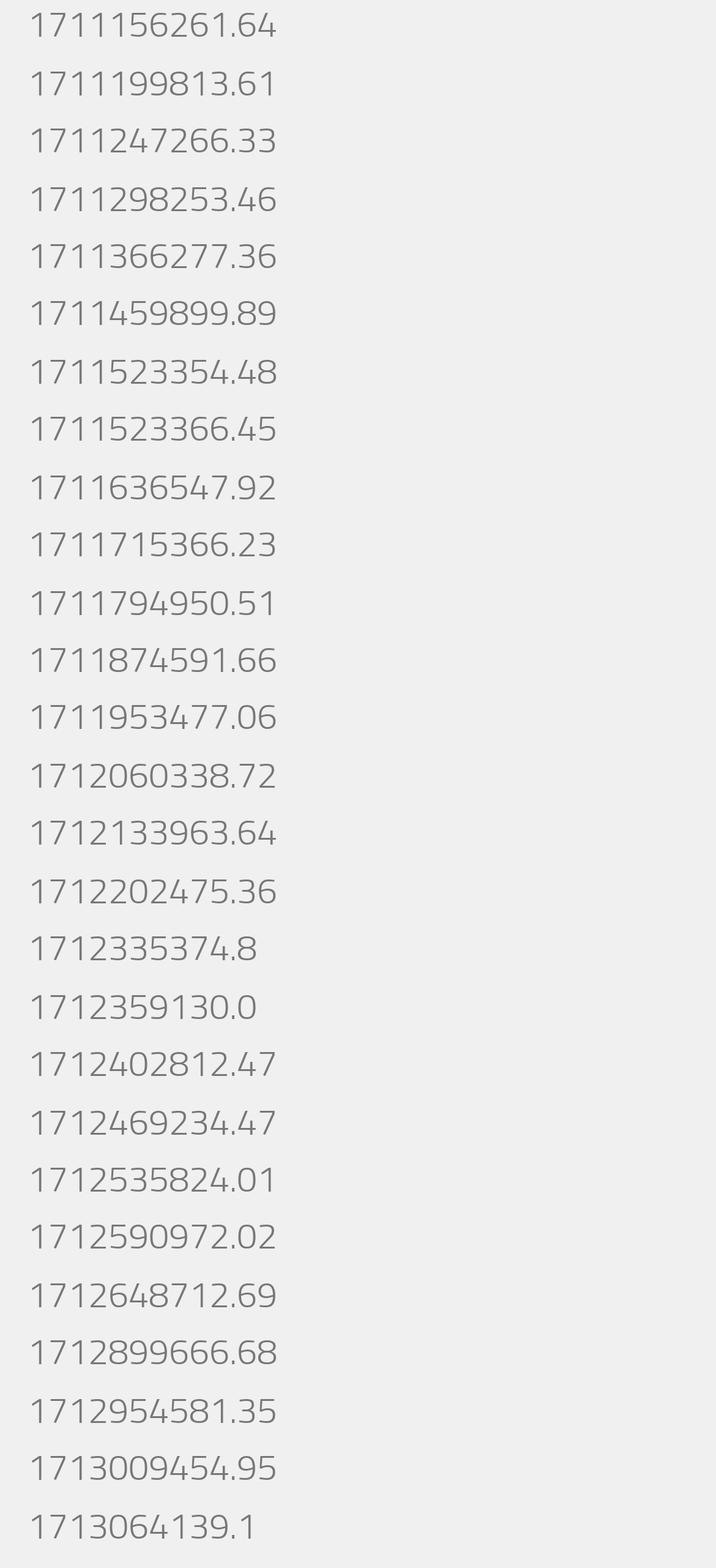Please analyze the image and give a detailed answer to the question:
Are all links aligned vertically?

I observed that all link elements have the same x1 and x2 coordinates, which means they are aligned vertically. Additionally, their y1 and y2 coordinates are different, indicating that they are stacked vertically.